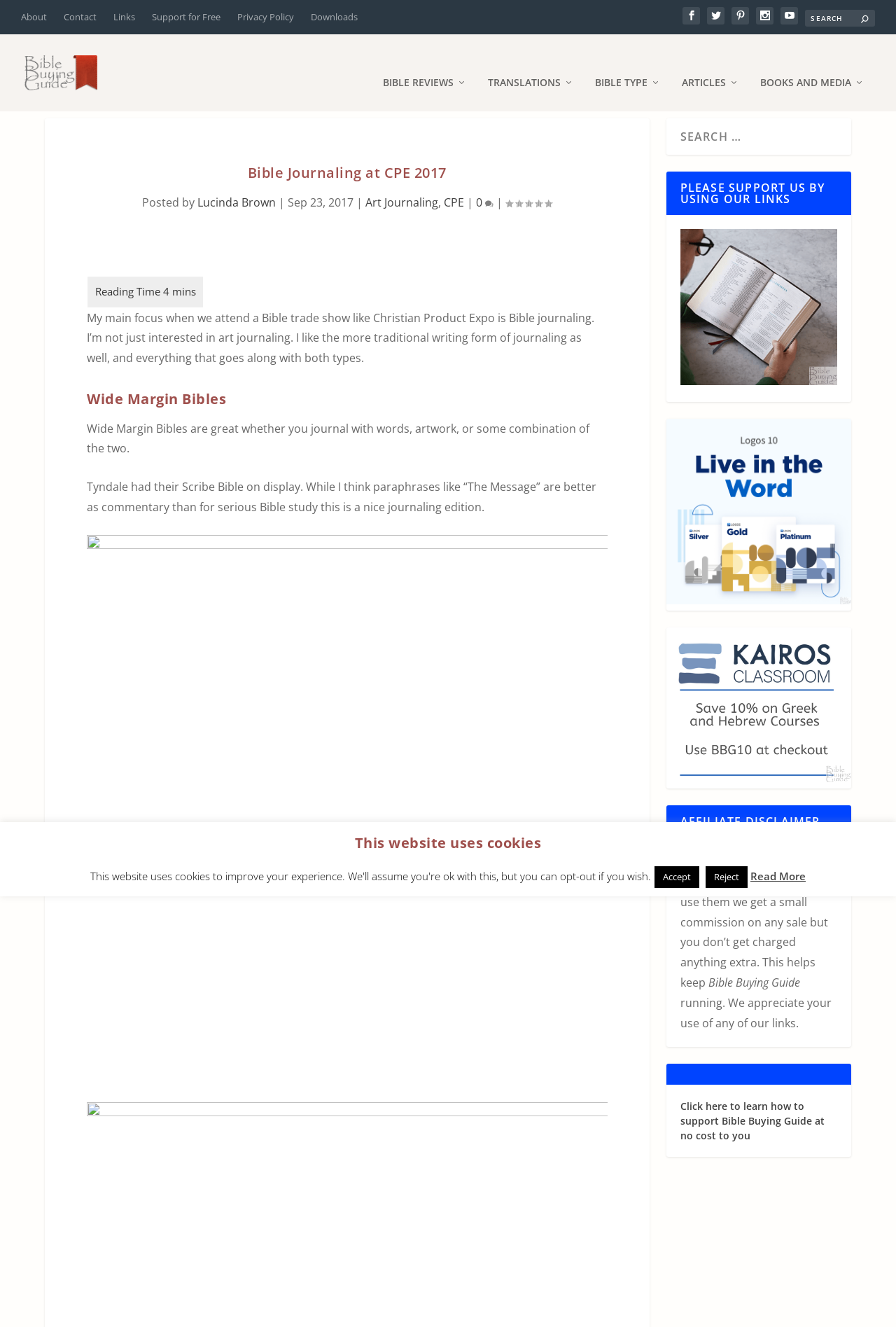Reply to the question with a single word or phrase:
How can one support Bible Buying Guide at no cost?

By using their links